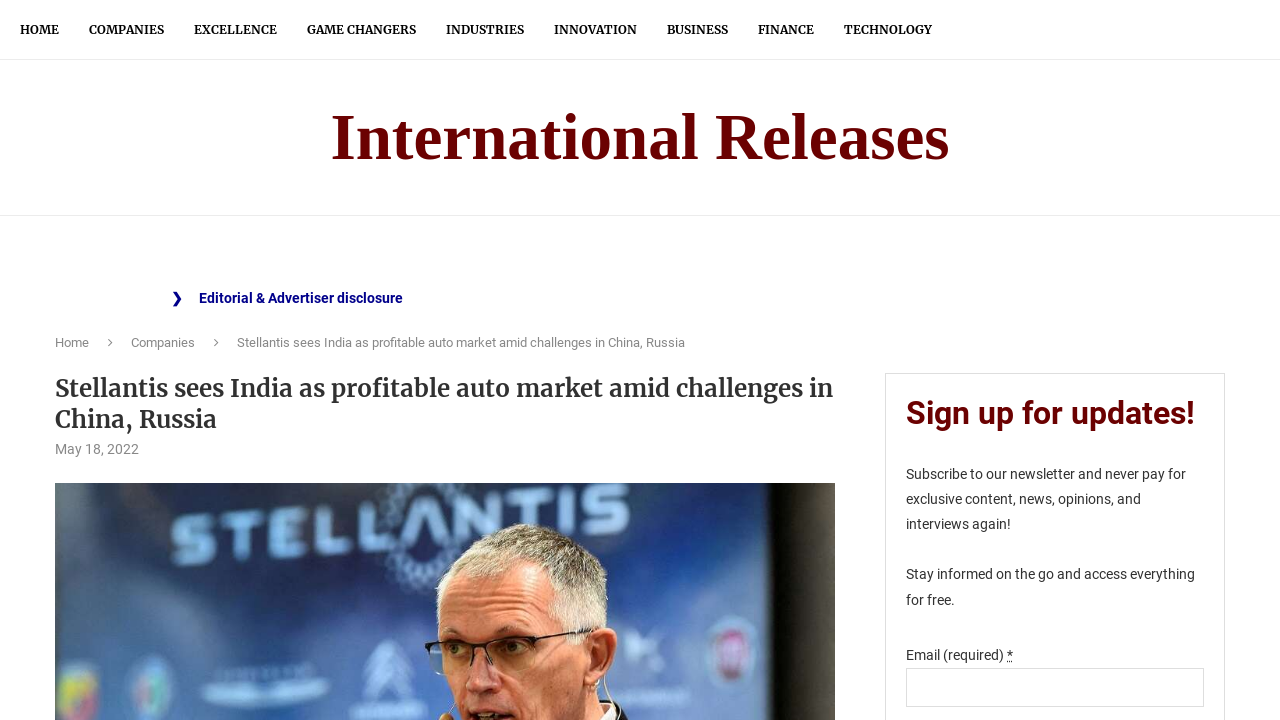What is the topic of the article?
Provide a comprehensive and detailed answer to the question.

The article mentions 'Stellantis sees India as profitable auto market amid challenges in China, Russia' which indicates that the topic of the article is the auto market in India.